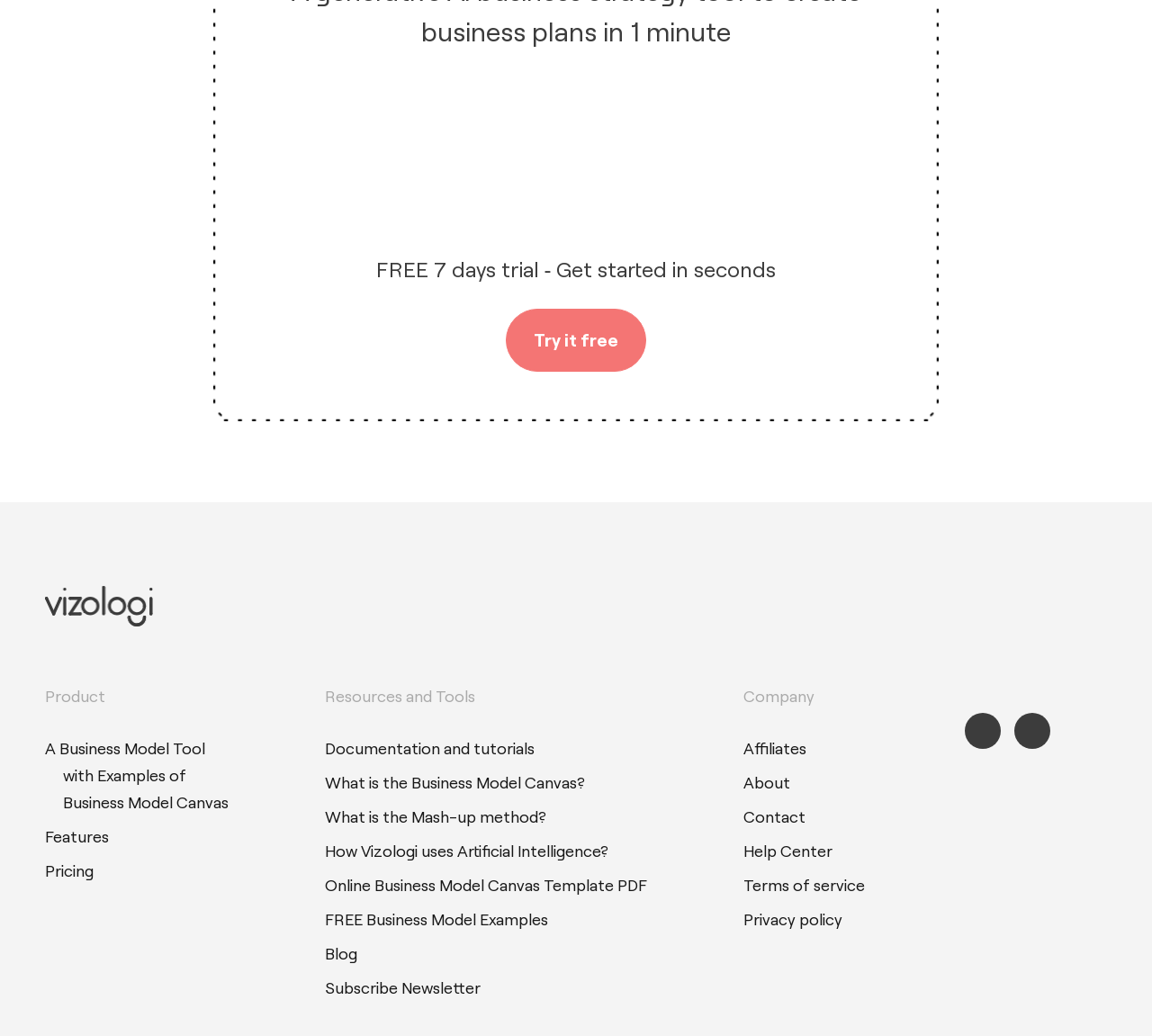Use one word or a short phrase to answer the question provided: 
What is the text of the first link on the webpage?

Try it free